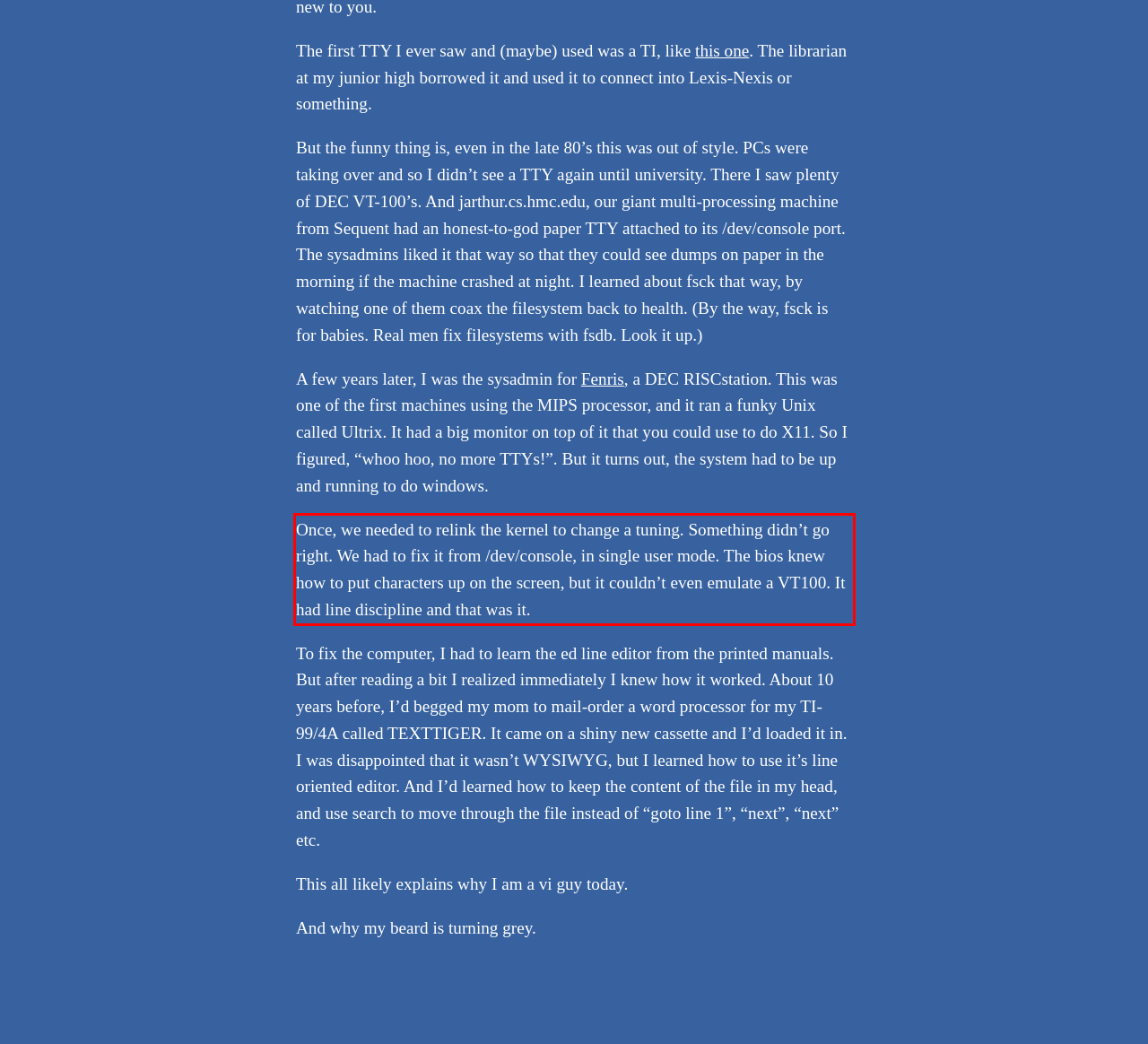Given a webpage screenshot with a red bounding box, perform OCR to read and deliver the text enclosed by the red bounding box.

Once, we needed to relink the kernel to change a tuning. Something didn’t go right. We had to fix it from /dev/console, in single user mode. The bios knew how to put characters up on the screen, but it couldn’t even emulate a VT100. It had line discipline and that was it.